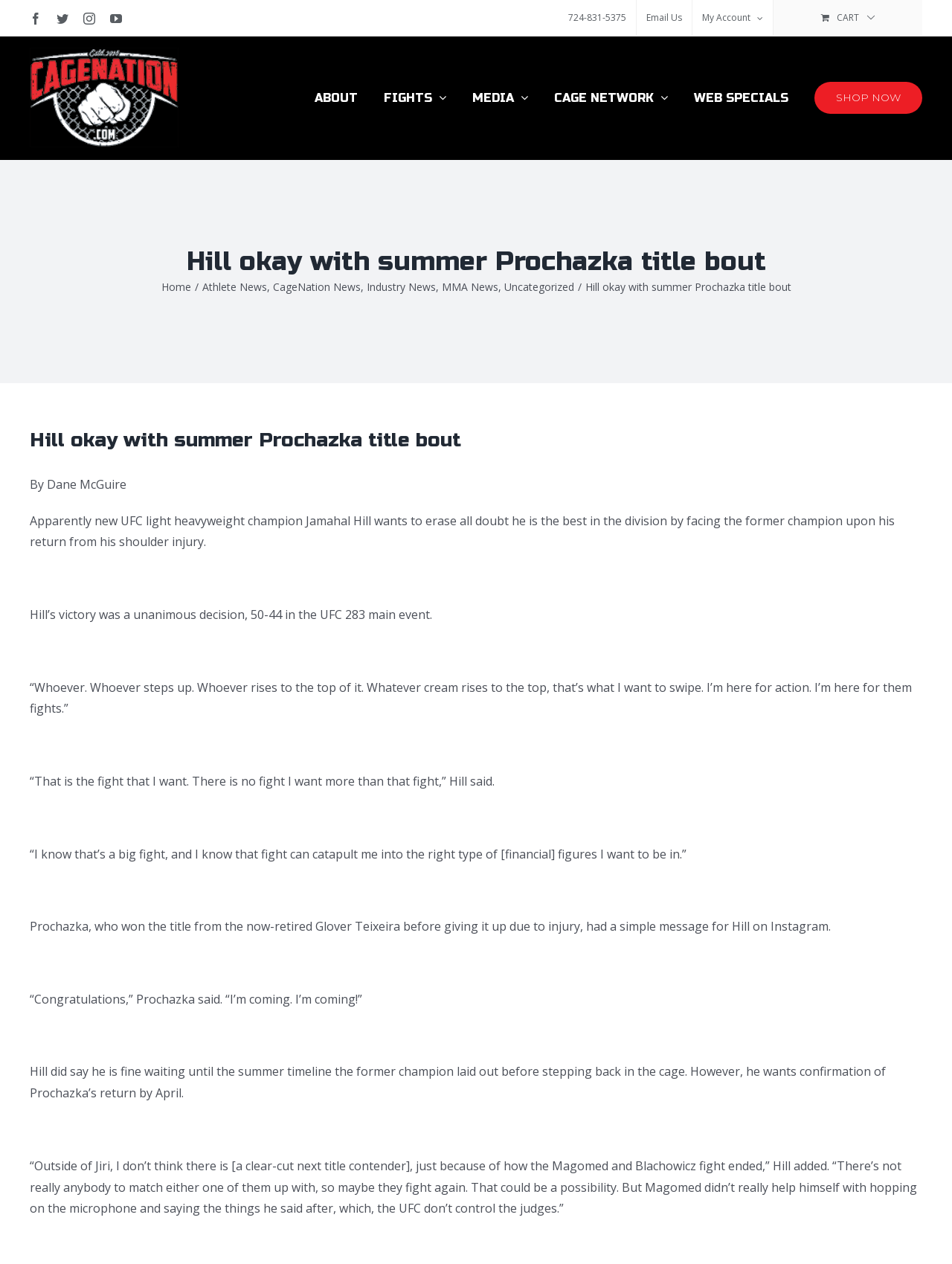Using the provided element description: "Go to Top", identify the bounding box coordinates. The coordinates should be four floats between 0 and 1 in the order [left, top, right, bottom].

[0.904, 0.733, 0.941, 0.753]